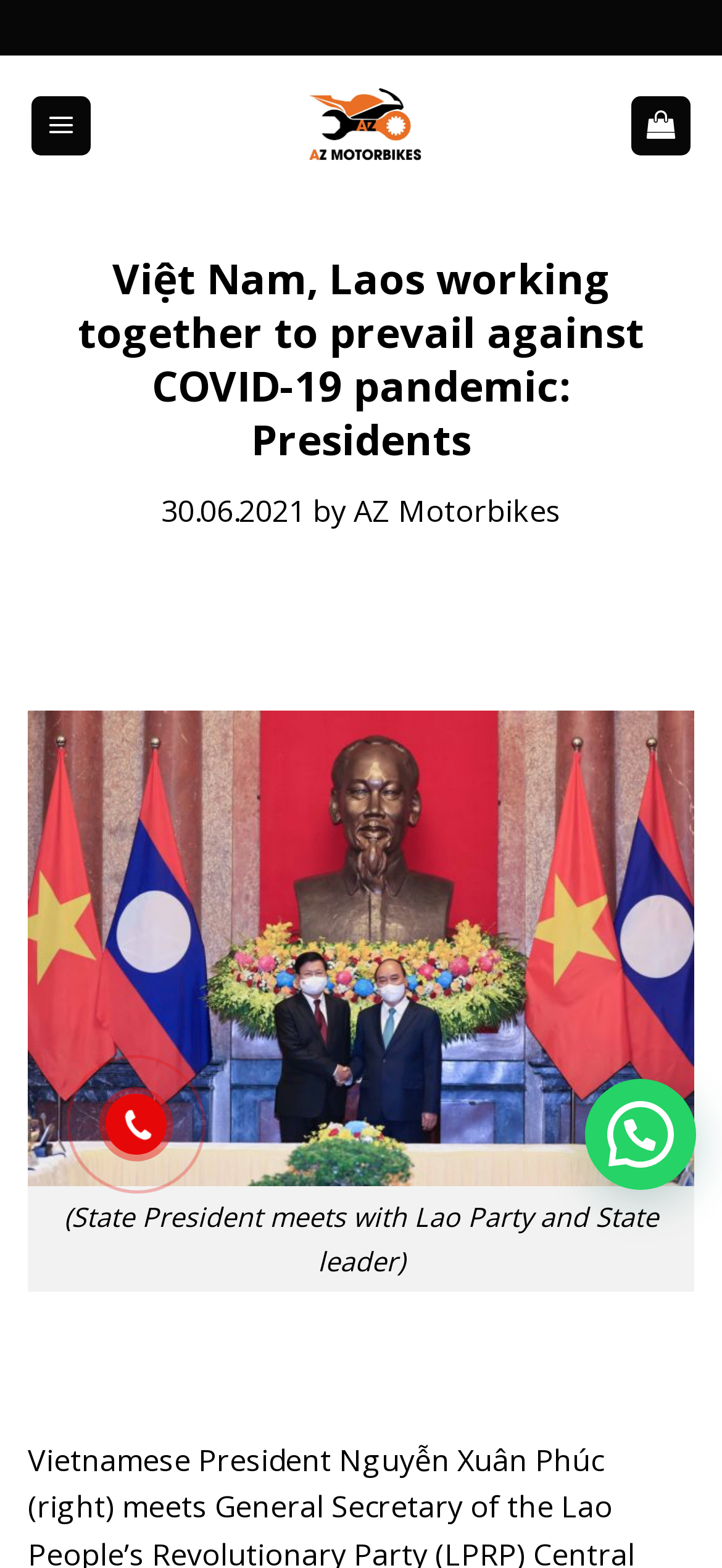Give an extensive and precise description of the webpage.

The webpage appears to be a news article about the cooperation between Việt Nam and Laos in overcoming the COVID-19 pandemic and achieving sustainable development. 

At the top left of the page, there is a link to "Skip to content". Next to it, on the top center, is the website's logo, "AZ Motorbikes", accompanied by an image. On the top right, there is a link to "Menu" and a hamburger icon.

Below the top section, there is a main header that reads "Việt Nam, Laos working together to prevail against COVID-19 pandemic: Presidents". Underneath the header, there is a subheading that indicates the article was published on "30.06.2021 by AZ Motorbikes".

The main content of the article is accompanied by a large image, which is described as "160862 xuanphuc" and has a caption that reads "(State President meets with Lao Party and State leader)". 

At the bottom left of the page, there is a link to "Số điện thoại" (which means "Phone number" in Vietnamese), accompanied by a small image.